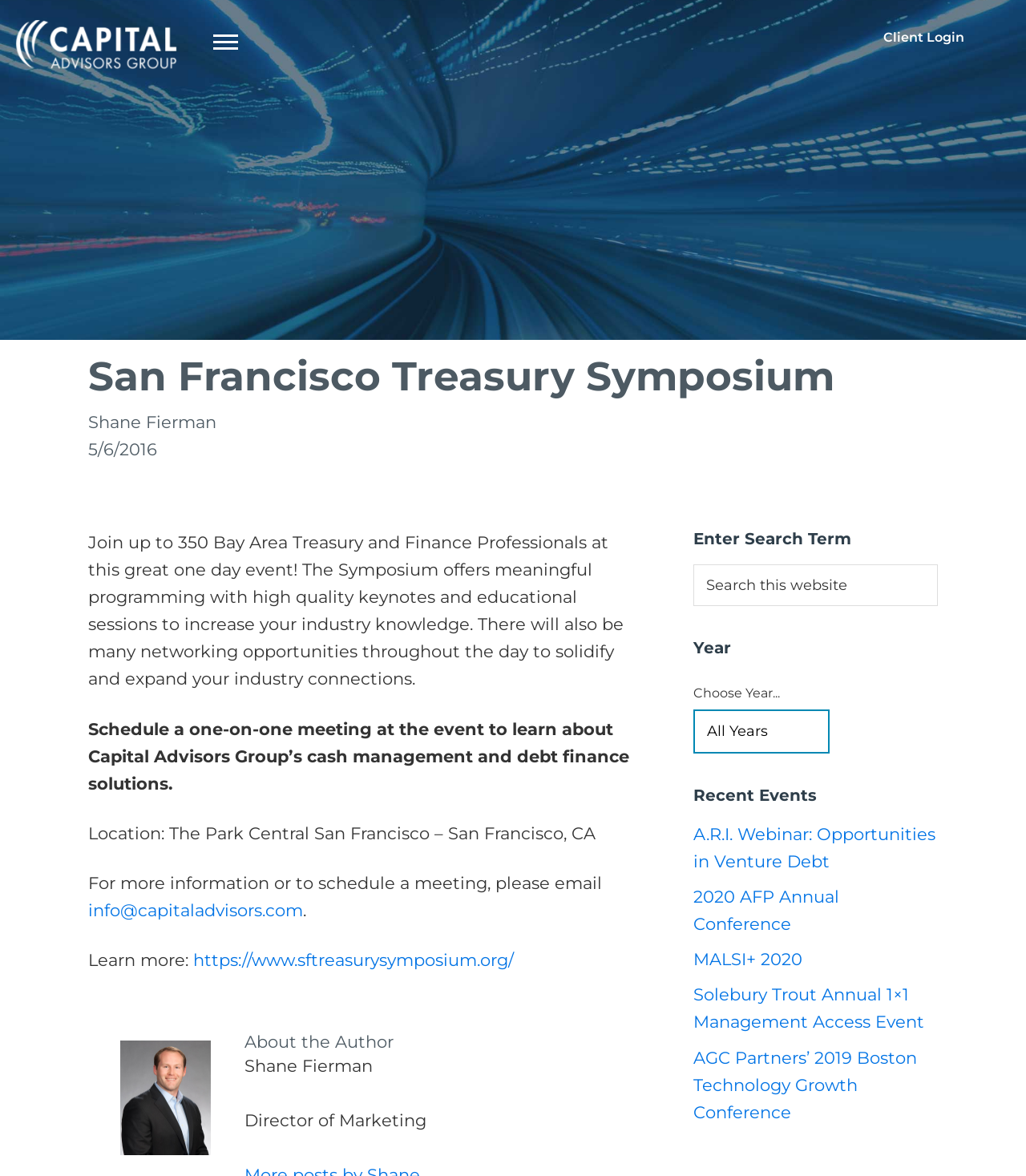Find the bounding box coordinates of the area that needs to be clicked in order to achieve the following instruction: "Learn more about the San Francisco Treasury Symposium". The coordinates should be specified as four float numbers between 0 and 1, i.e., [left, top, right, bottom].

[0.188, 0.808, 0.501, 0.825]